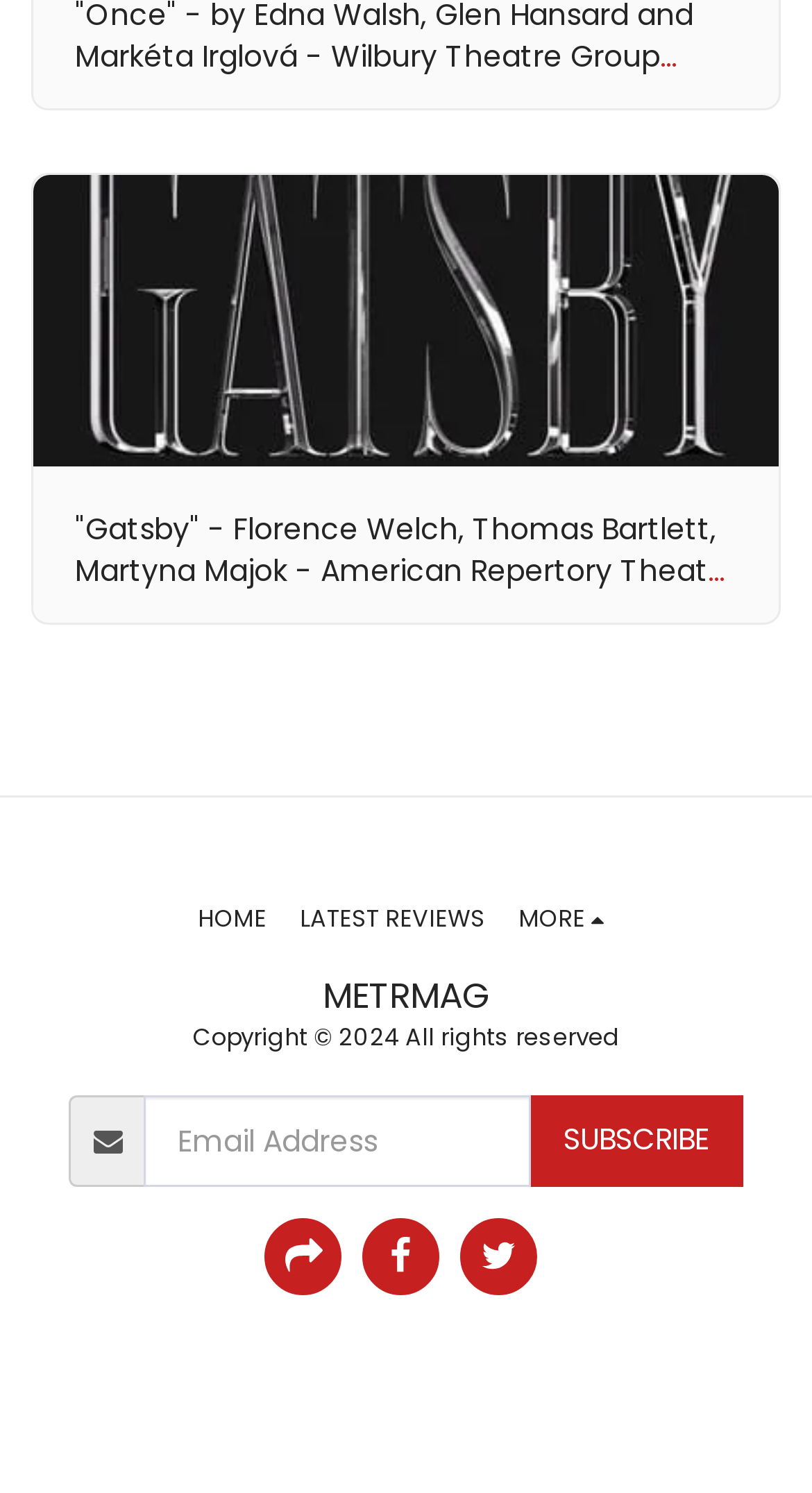Can you find the bounding box coordinates for the UI element given this description: "parent_node: SUBSCRIBE name="widget-subscribe-form-email" placeholder="Email Address""? Provide the coordinates as four float numbers between 0 and 1: [left, top, right, bottom].

[0.177, 0.733, 0.654, 0.795]